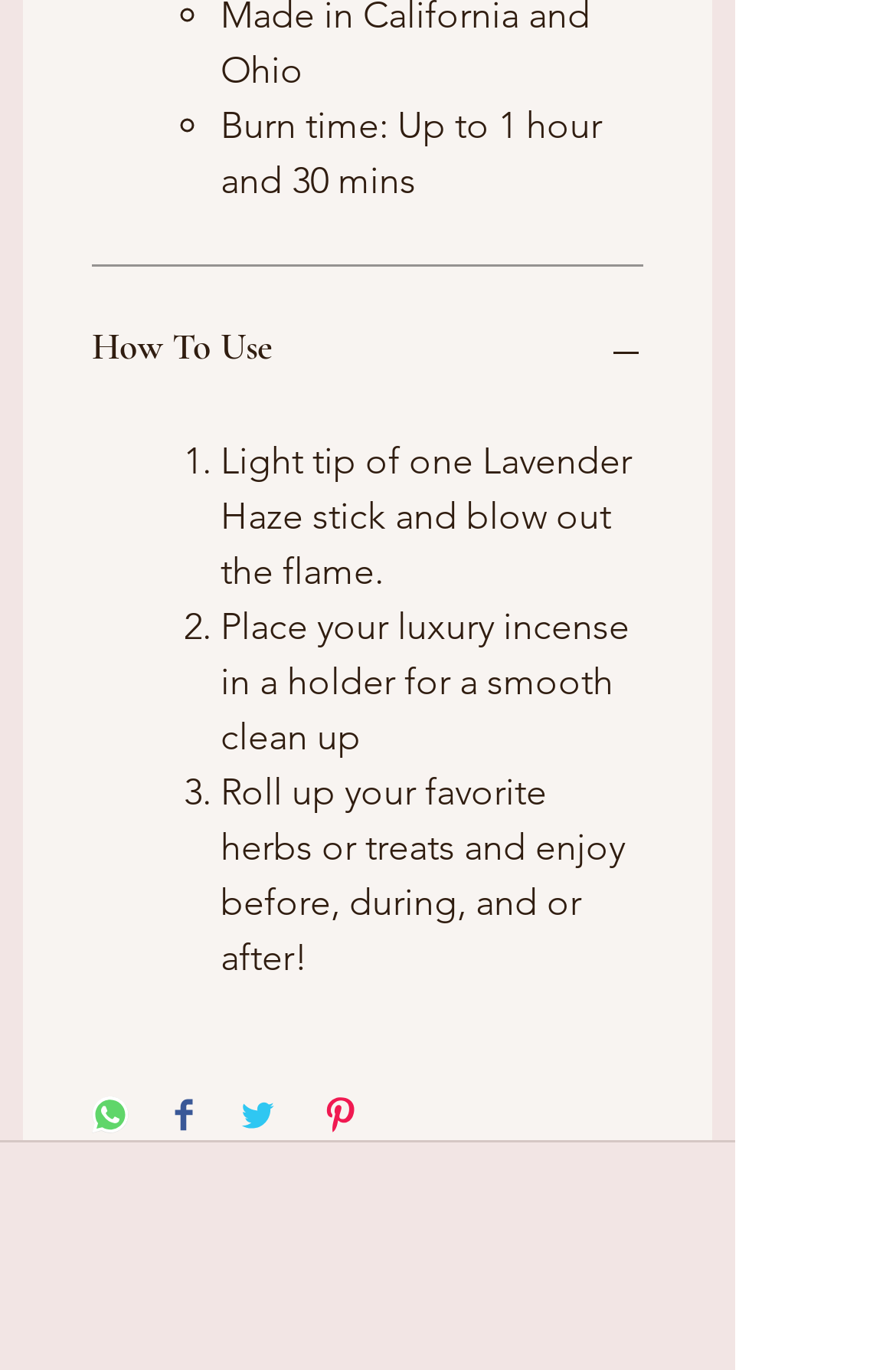What is the purpose of the luxury incense holder?
Could you answer the question in a detailed manner, providing as much information as possible?

According to the second step in the 'How To Use' instructions, the luxury incense holder is used for a smooth clean up.